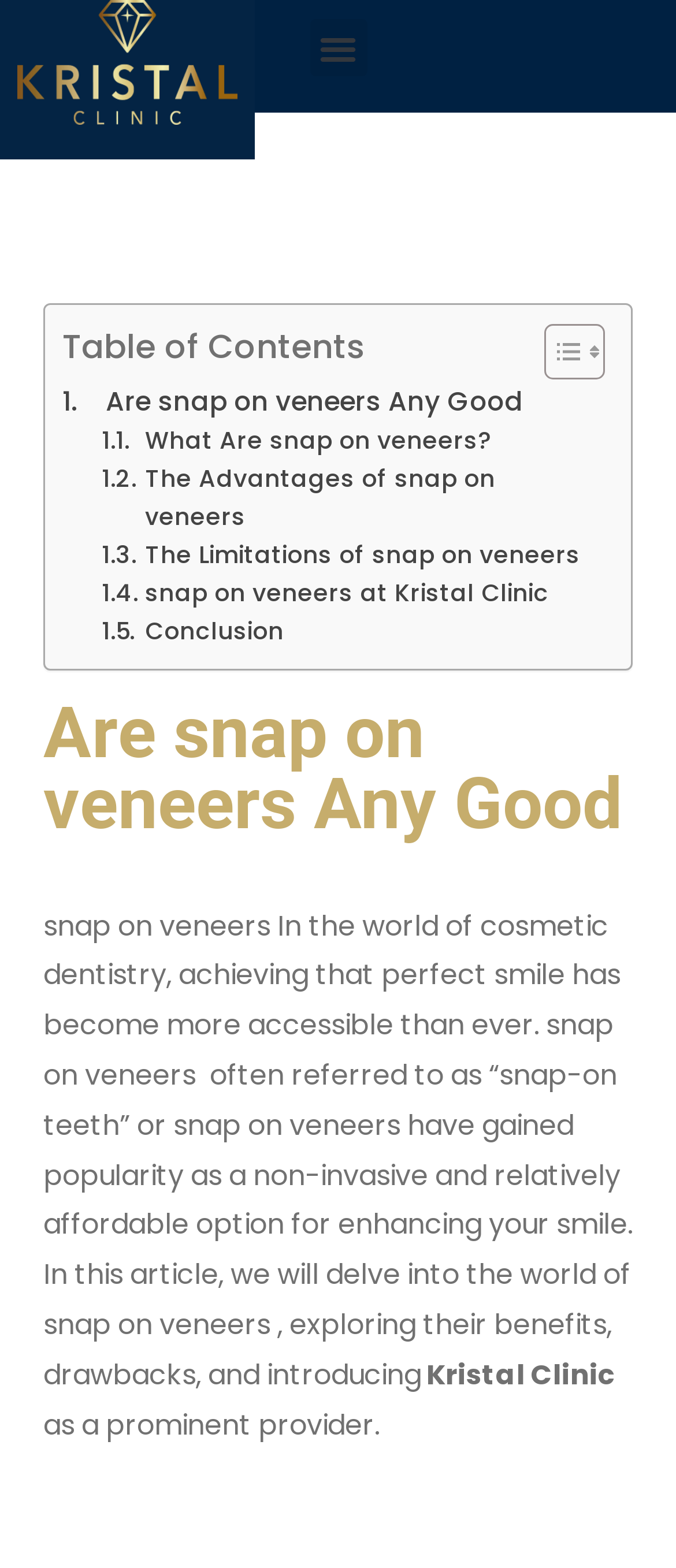Please identify the coordinates of the bounding box for the clickable region that will accomplish this instruction: "Toggle the menu".

[0.458, 0.012, 0.542, 0.049]